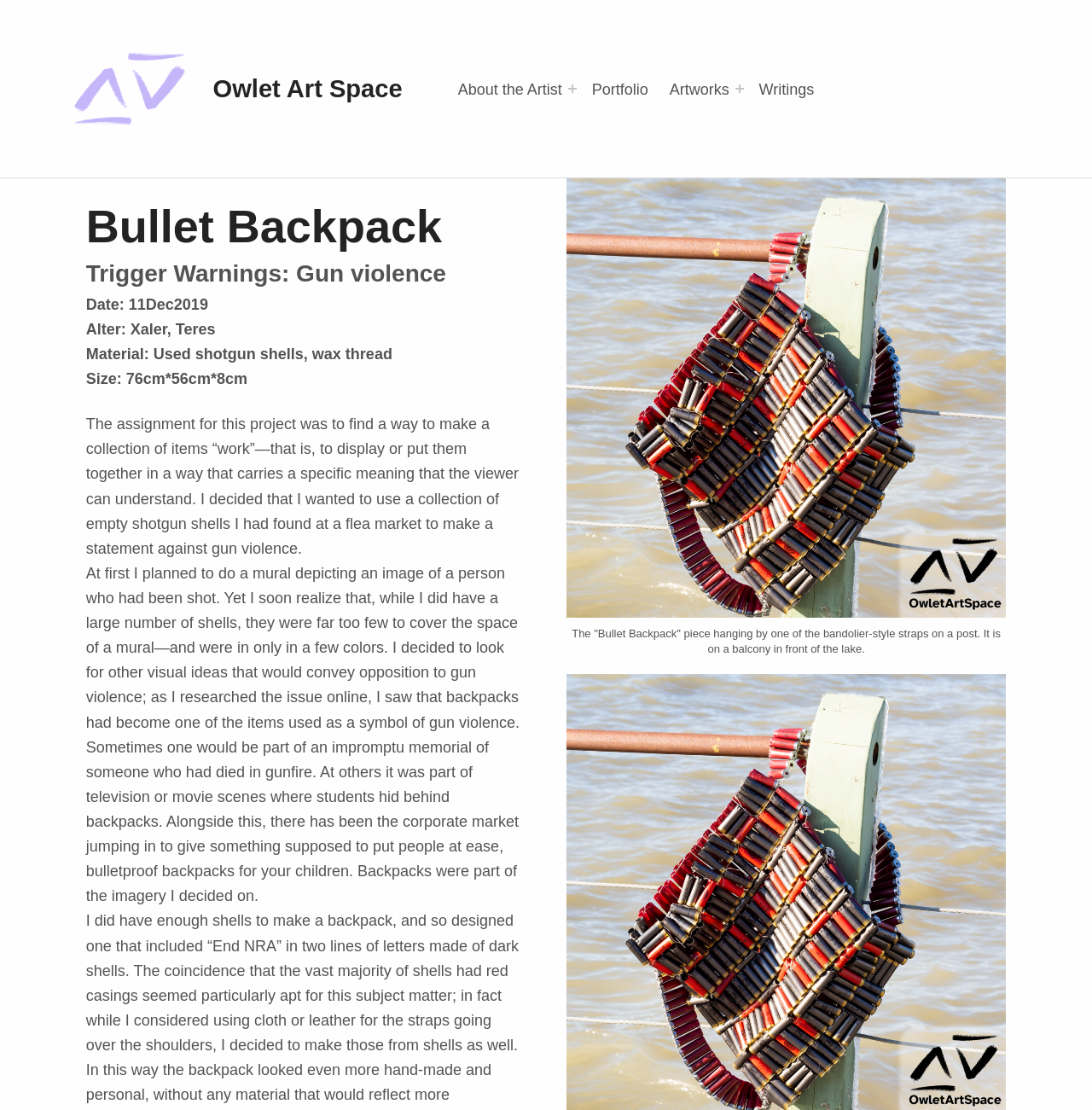What is the size of the Bullet Backpack?
Using the information presented in the image, please offer a detailed response to the question.

The size of the Bullet Backpack is mentioned in the StaticText element with a bounding box coordinate of [0.079, 0.334, 0.227, 0.349], which states that the size is '76cm*56cm*8cm'.